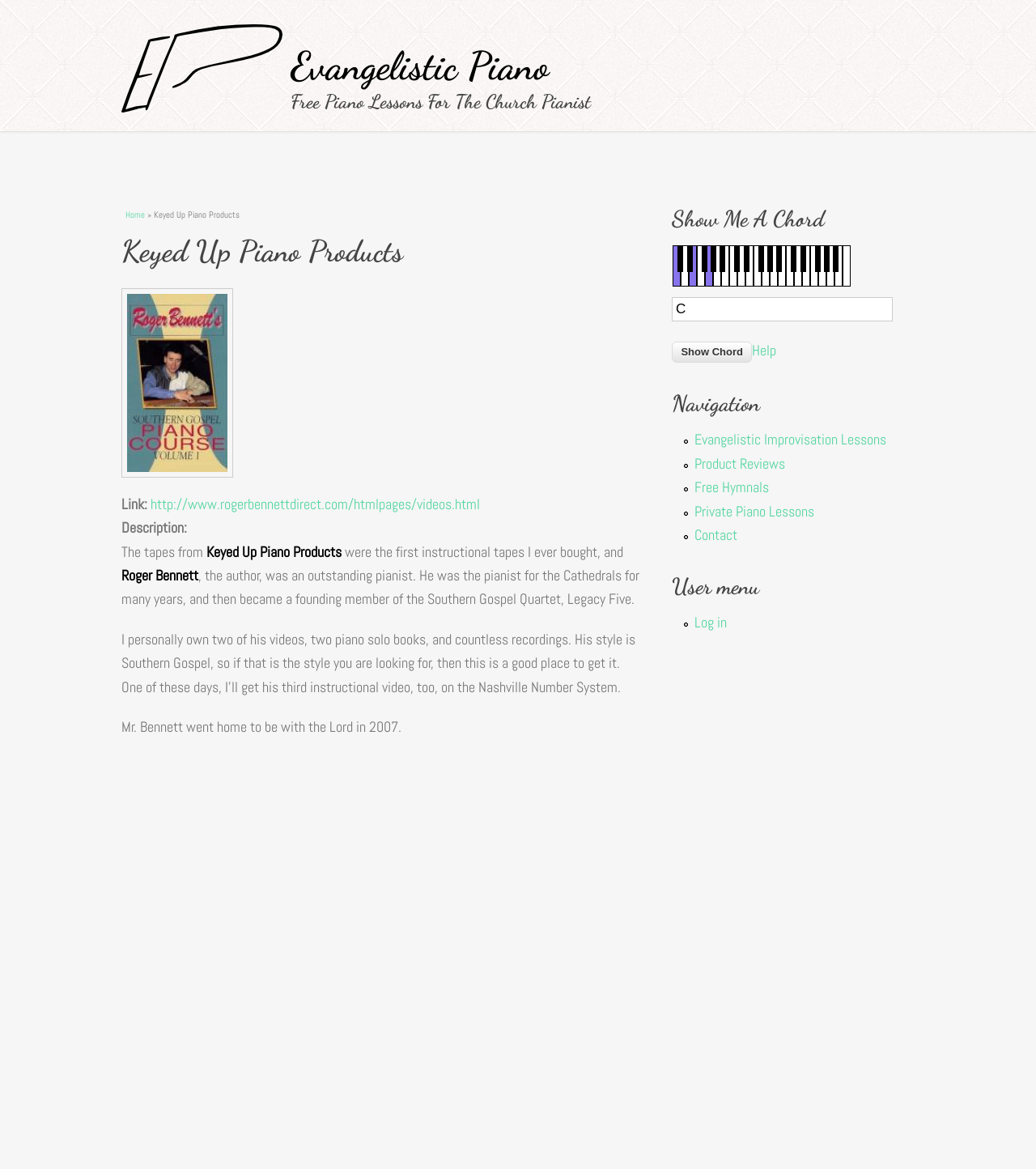Based on the element description Product Reviews, identify the bounding box coordinates for the UI element. The coordinates should be in the format (top-left x, top-left y, bottom-right x, bottom-right y) and within the 0 to 1 range.

[0.67, 0.388, 0.757, 0.404]